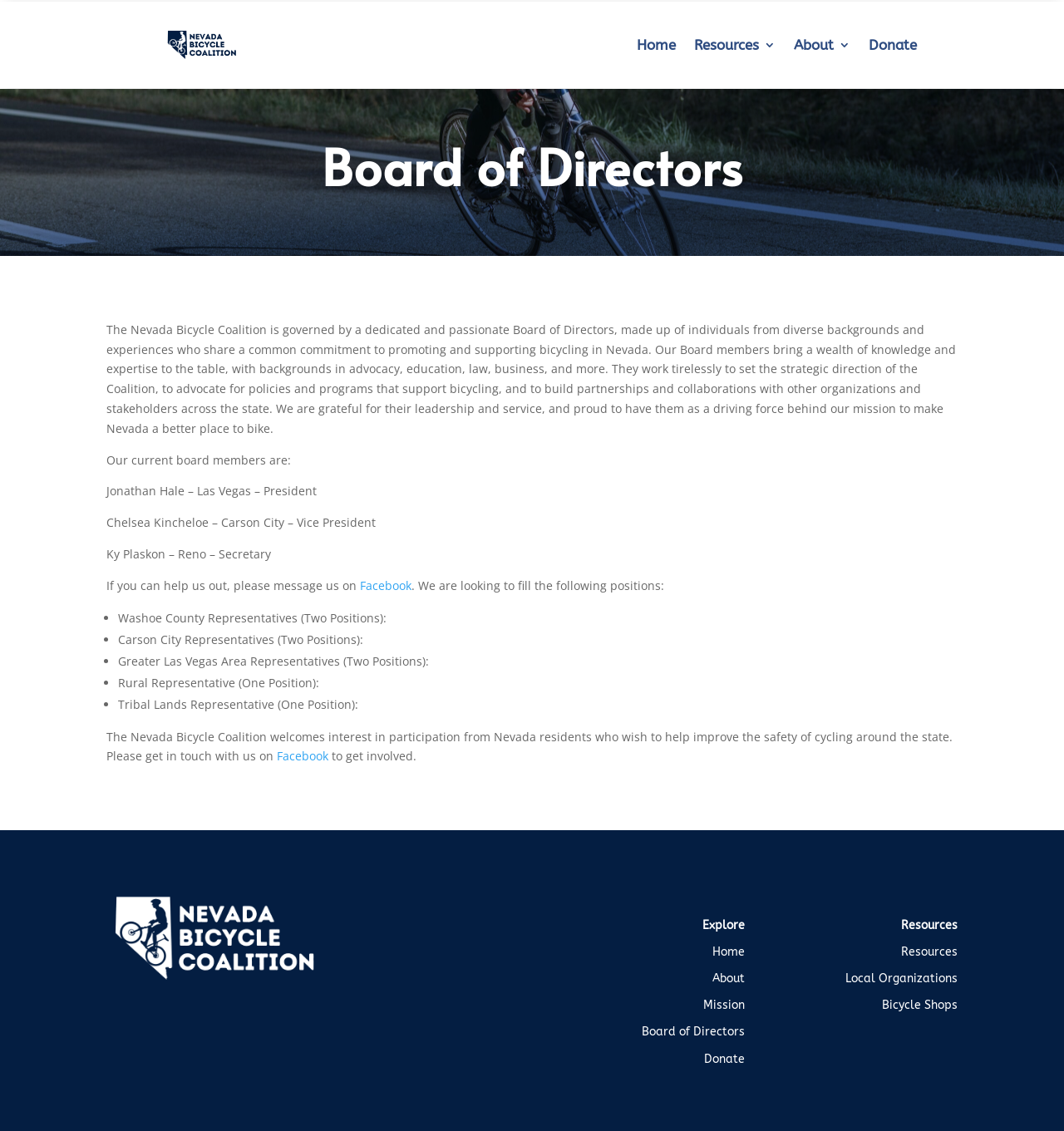Show me the bounding box coordinates of the clickable region to achieve the task as per the instruction: "Click the Home link".

[0.598, 0.012, 0.635, 0.068]